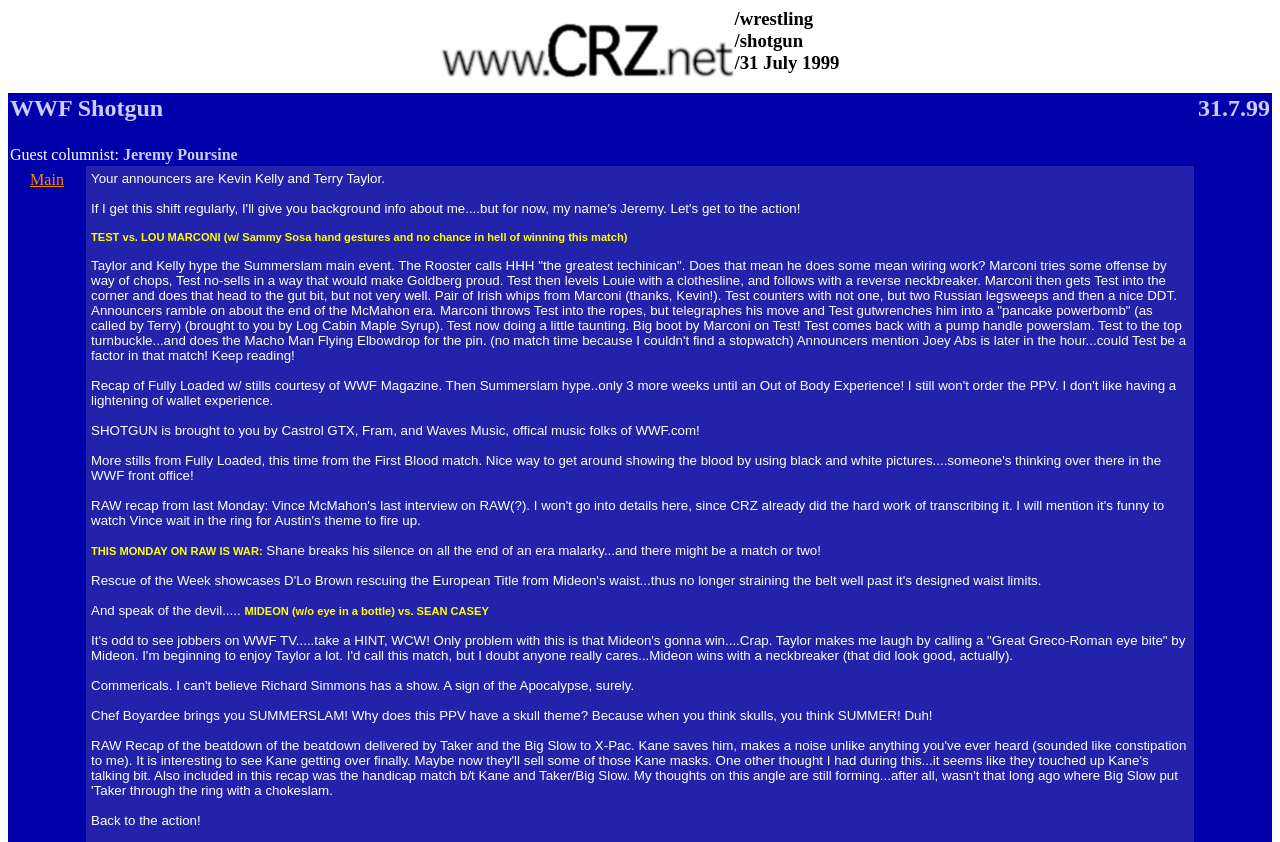What is the name of the wrestler who fought Lou Marconi? Refer to the image and provide a one-word or short phrase answer.

Test